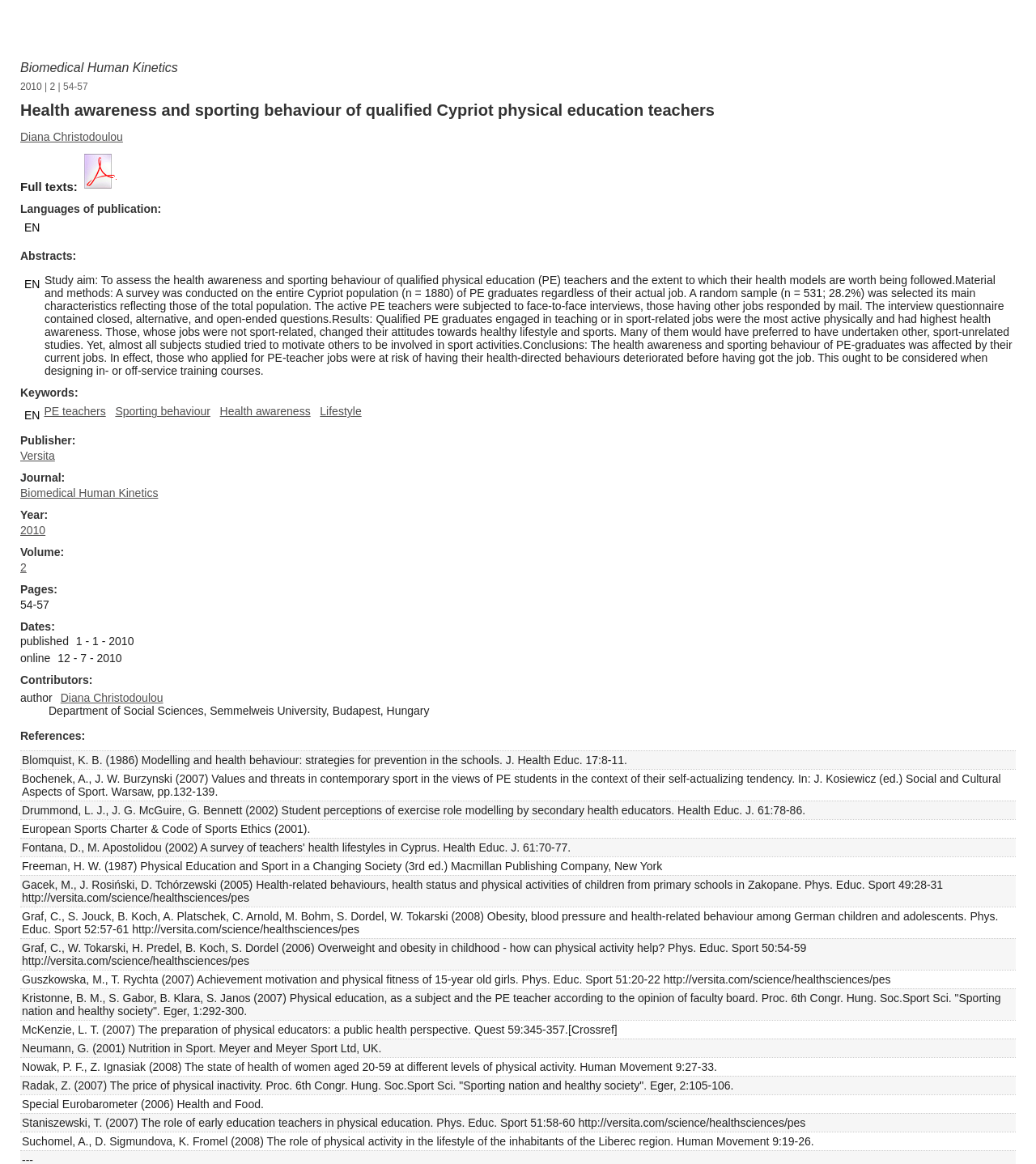Please find the bounding box for the following UI element description. Provide the coordinates in (top-left x, top-left y, bottom-right x, bottom-right y) format, with values between 0 and 1: Health awareness

[0.212, 0.348, 0.3, 0.359]